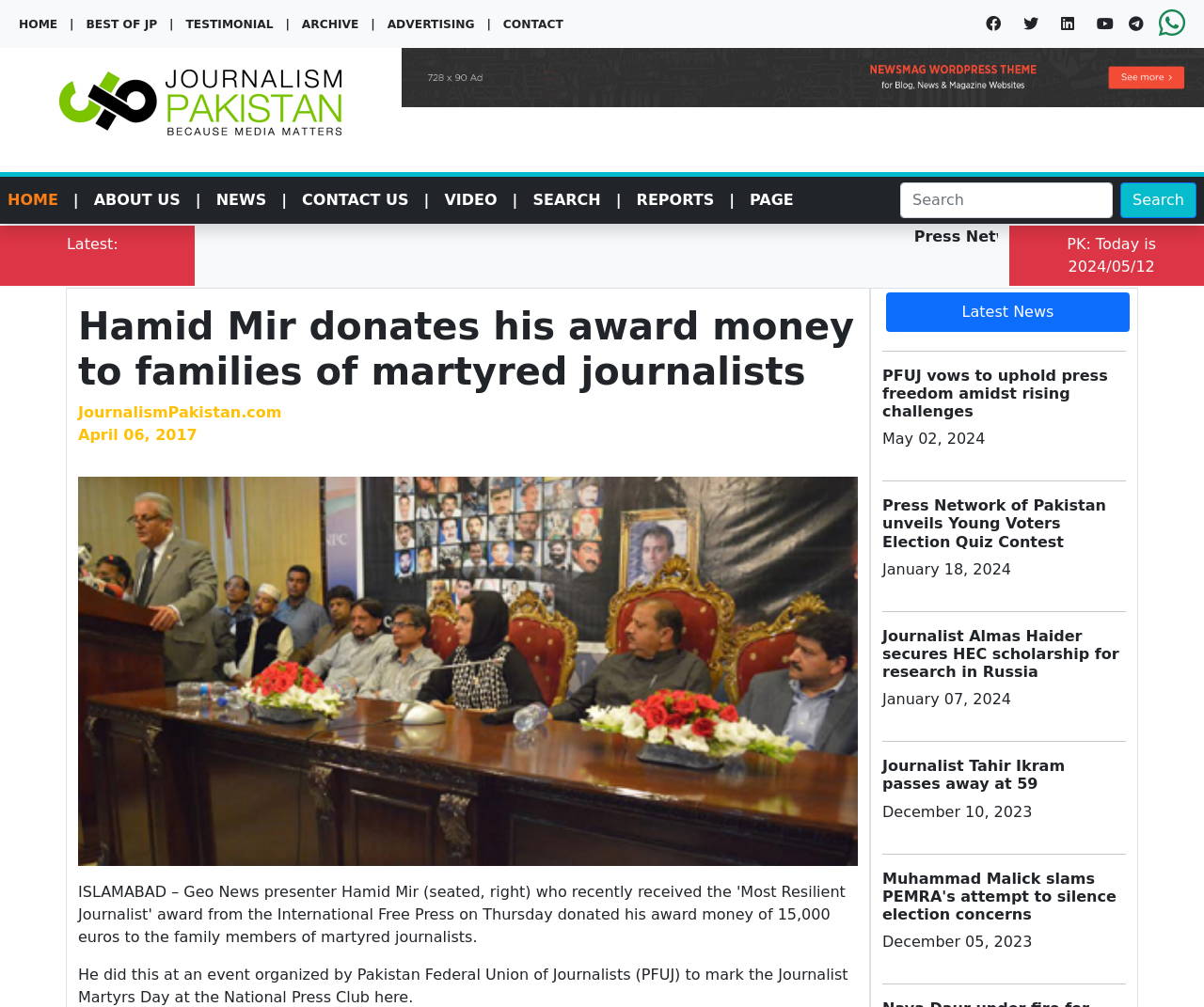Please specify the bounding box coordinates of the element that should be clicked to execute the given instruction: 'Click on the ABOUT link'. Ensure the coordinates are four float numbers between 0 and 1, expressed as [left, top, right, bottom].

None